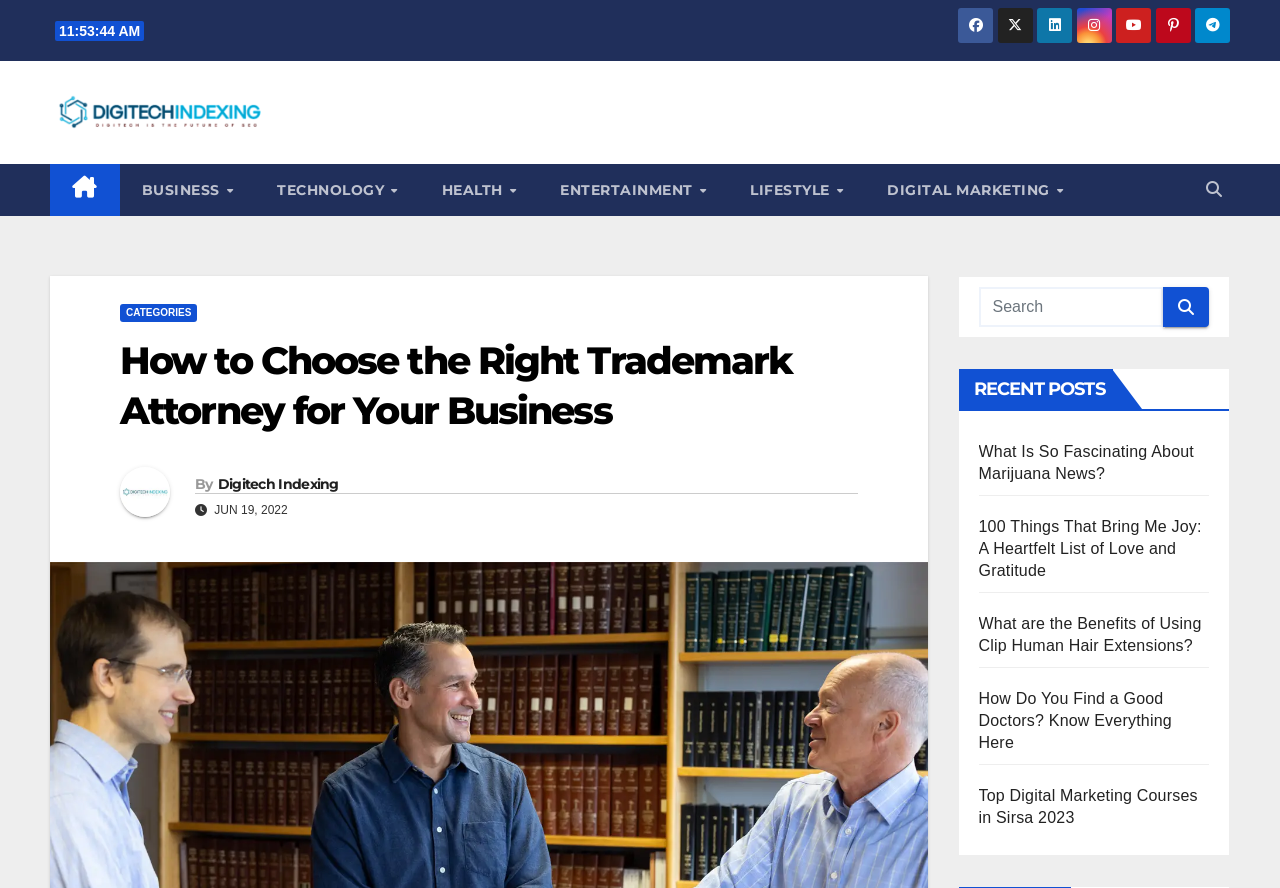Write an elaborate caption that captures the essence of the webpage.

The webpage is about Digitech indexing, specifically focusing on the topic of choosing the right trademark attorney for a business. At the top-left corner, there is a link to "Digitech indexing" accompanied by an image with the same name. Below this, there are several links to different categories, including BUSINESS, TECHNOLOGY, HEALTH, ENTERTAINMENT, LIFESTYLE, and DIGITAL MARKETING, each with a dropdown menu.

To the right of these category links, there is a button with a search icon, which expands to a search box when clicked. The search box is accompanied by a search button with a magnifying glass icon.

The main content of the webpage is divided into two sections. The first section has a heading that reads "How to Choose the Right Trademark Attorney for Your Business" and is followed by a permalink to the same article. Below this, there is a link to the author, "Digitech Indexing", and a date stamp that reads "JUN 19, 2022".

The second section is titled "RECENT POSTS" and lists five recent articles with links to each. The article titles include "What Is So Fascinating About Marijuana News?", "100 Things That Bring Me Joy: A Heartfelt List of Love and Gratitude", "What are the Benefits of Using Clip Human Hair Extensions?", "How Do You Find a Good Doctors? Know Everything Here", and "Top Digital Marketing Courses in Sirsa 2023".